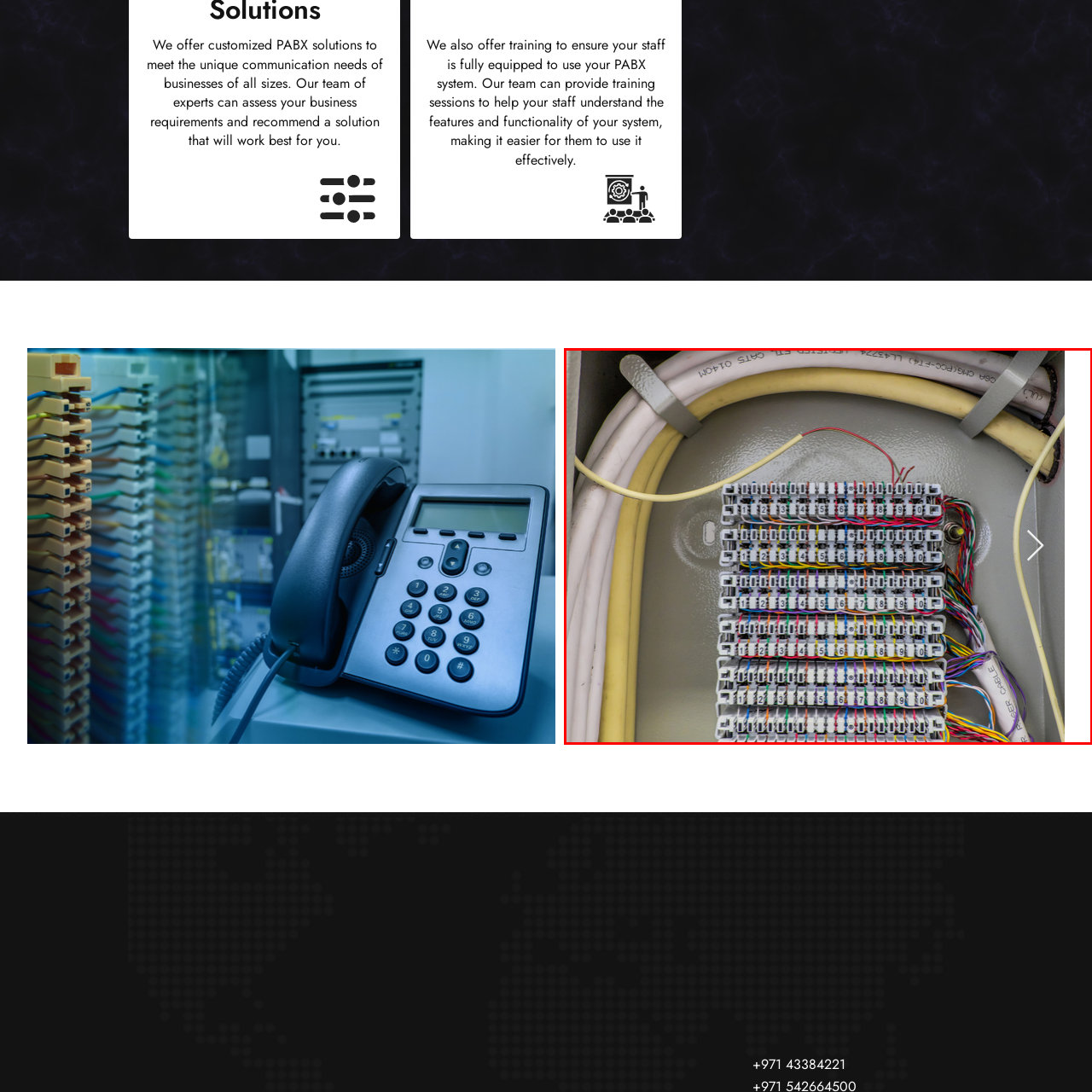Please provide a comprehensive caption for the image highlighted in the red box.

The image depicts an organized telephone wiring panel, featuring a series of terminal blocks securely arranged inside a protective enclosure. The terminals, identifiable by their colored wires and labeled connections, serve as critical points for communication lines. Above, thick cables are neatly bundled, indicating a structured approach to wiring that enhances reliability and ease of maintenance. The visible wires also suggest an intricate network accommodating various lines, indicative of a customized PABX (Private Automatic Branch Exchange) solution, tailored for efficient communication in a commercial setting. This setup exemplifies professionalism in managing complex telecommunication systems, ensuring that businesses can meet their unique communication needs effectively.